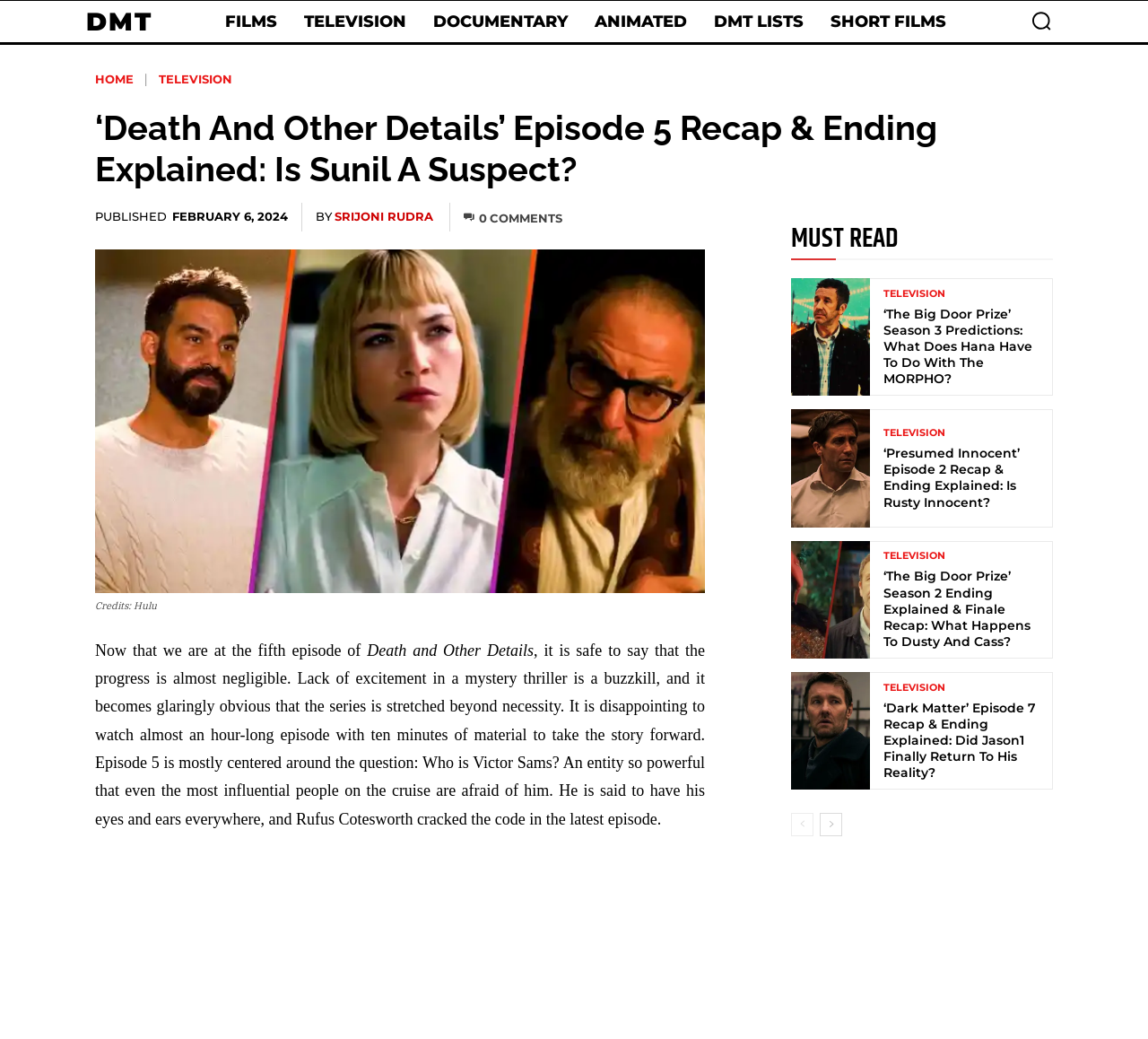Please indicate the bounding box coordinates for the clickable area to complete the following task: "Contact us". The coordinates should be specified as four float numbers between 0 and 1, i.e., [left, top, right, bottom].

None